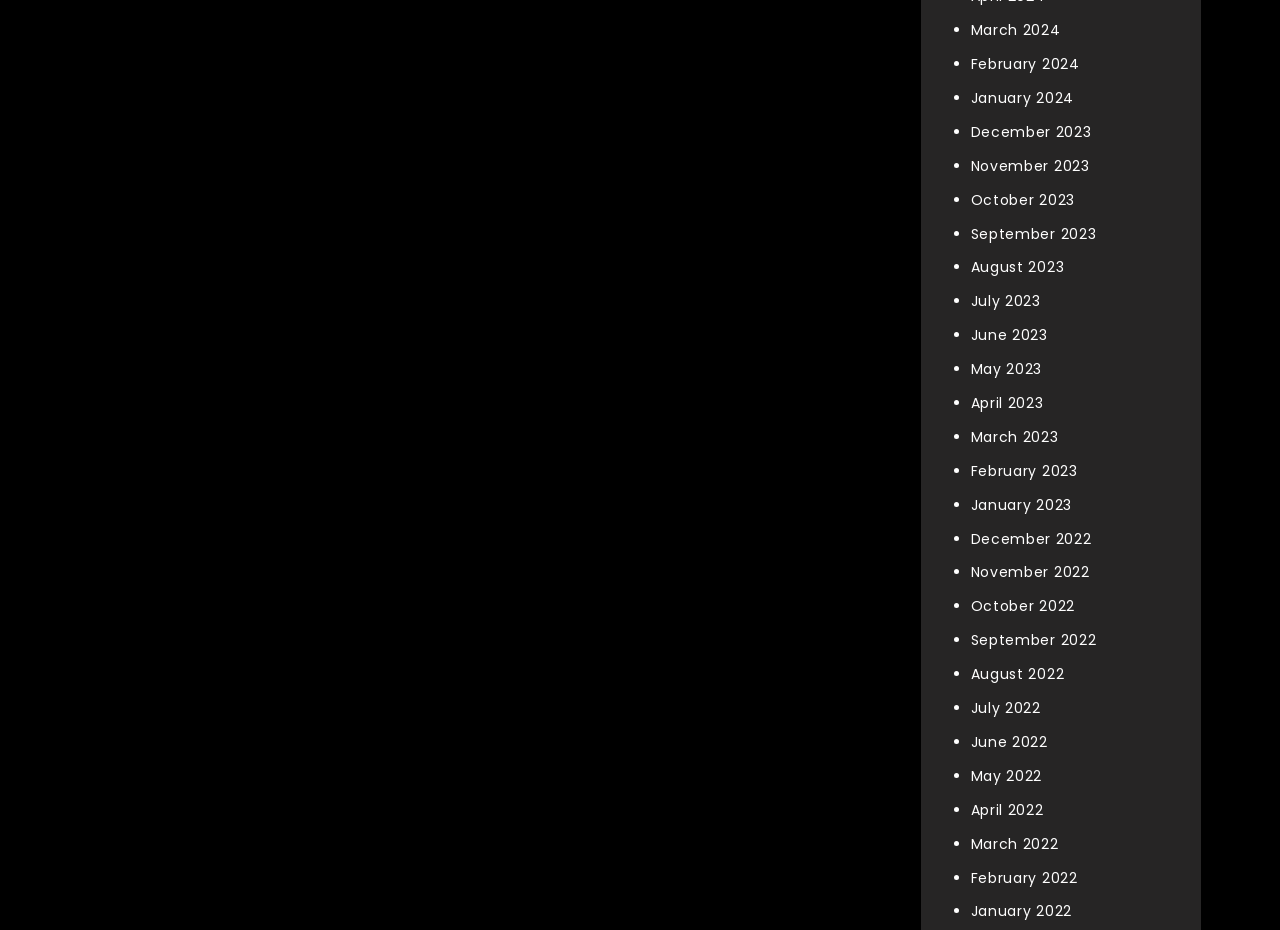Please give a one-word or short phrase response to the following question: 
What is the earliest month listed?

January 2022